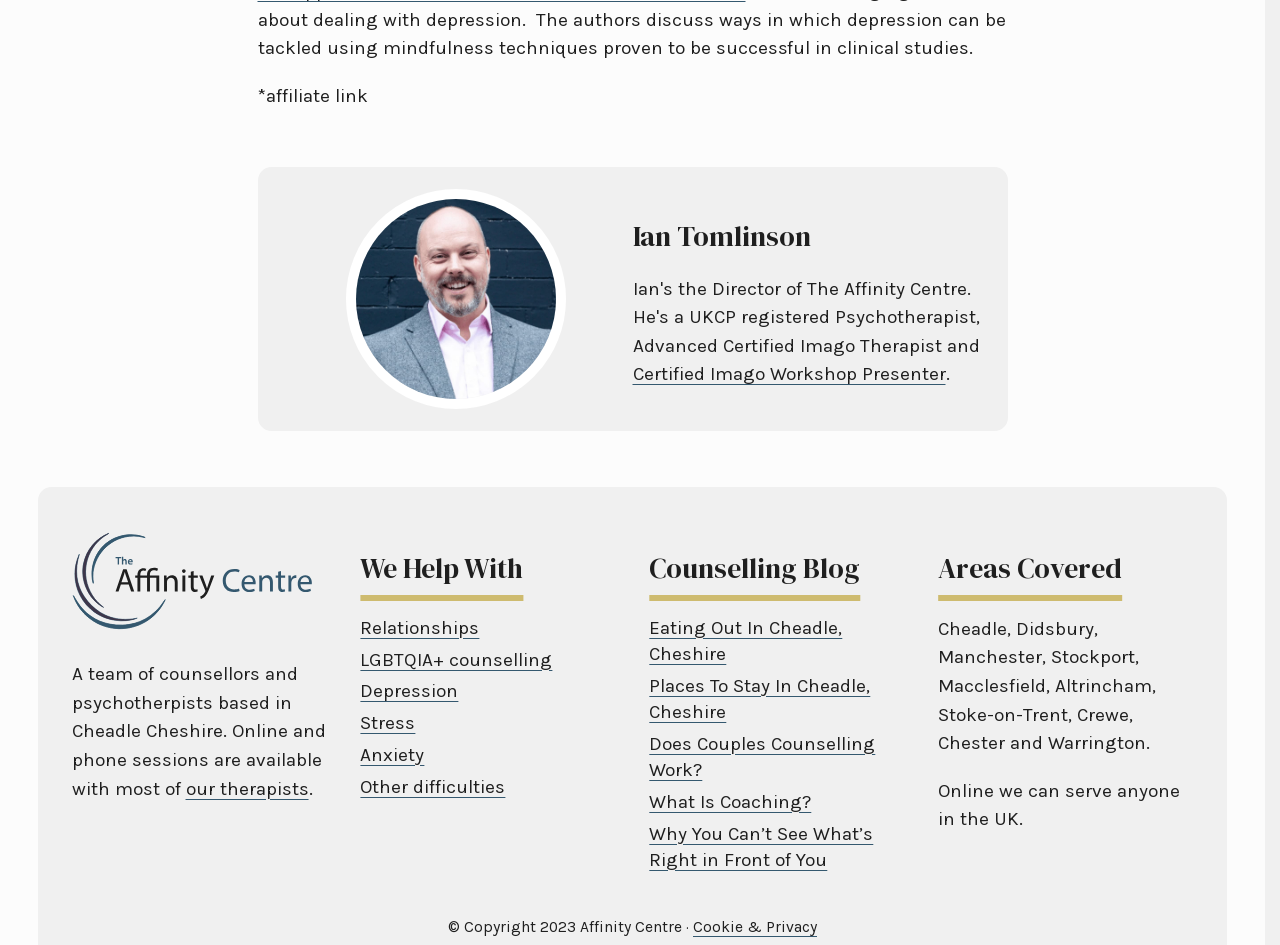What is the topic of the blog post 'Eating Out In Cheadle, Cheshire'?
Answer with a single word or short phrase according to what you see in the image.

Food